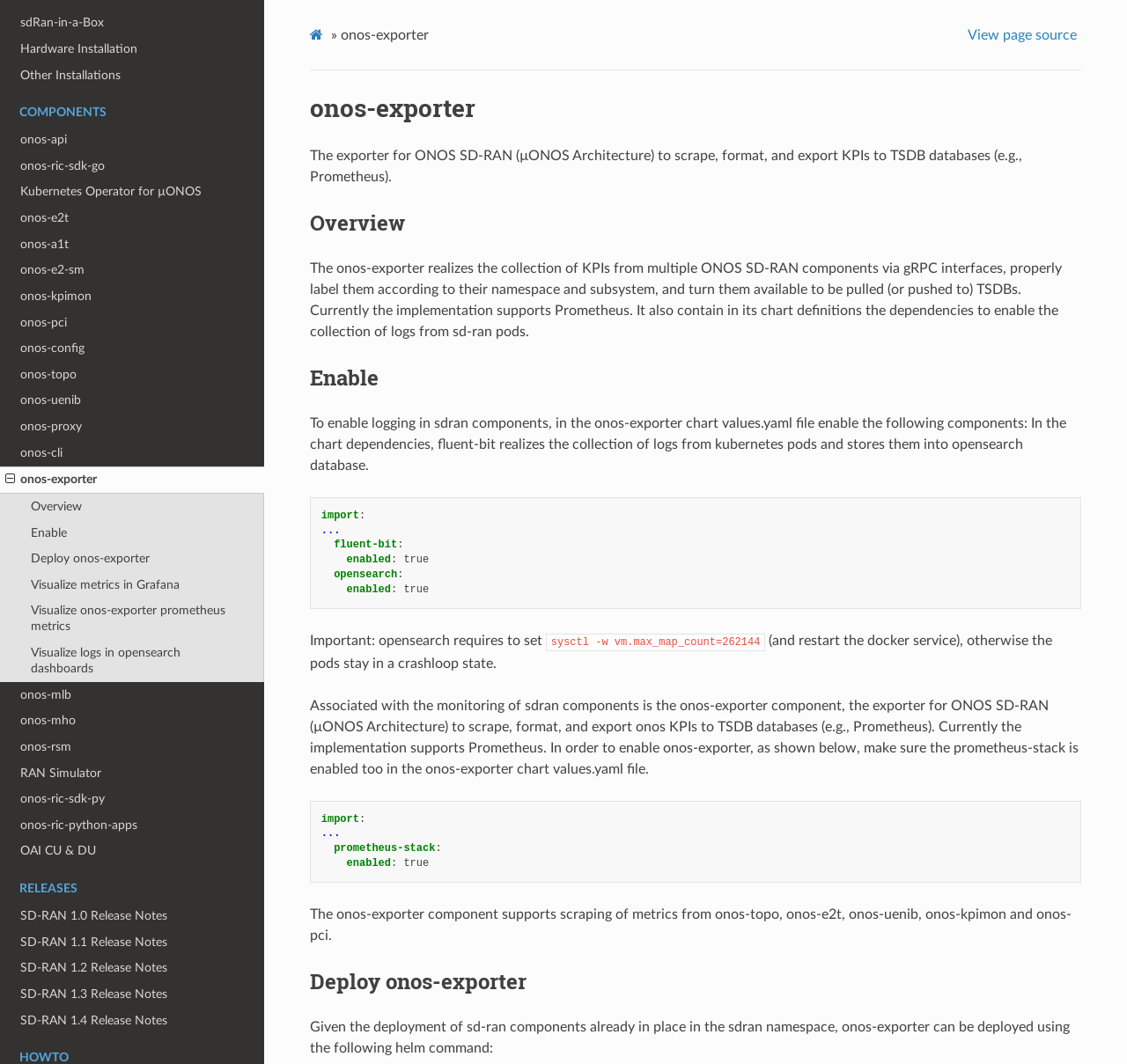What is required for opensearch?
We need a detailed and meticulous answer to the question.

Opensearch requires setting sysctl vm.max_map_count=262144, and restarting the docker service, otherwise the pods will stay in a crashloop state.